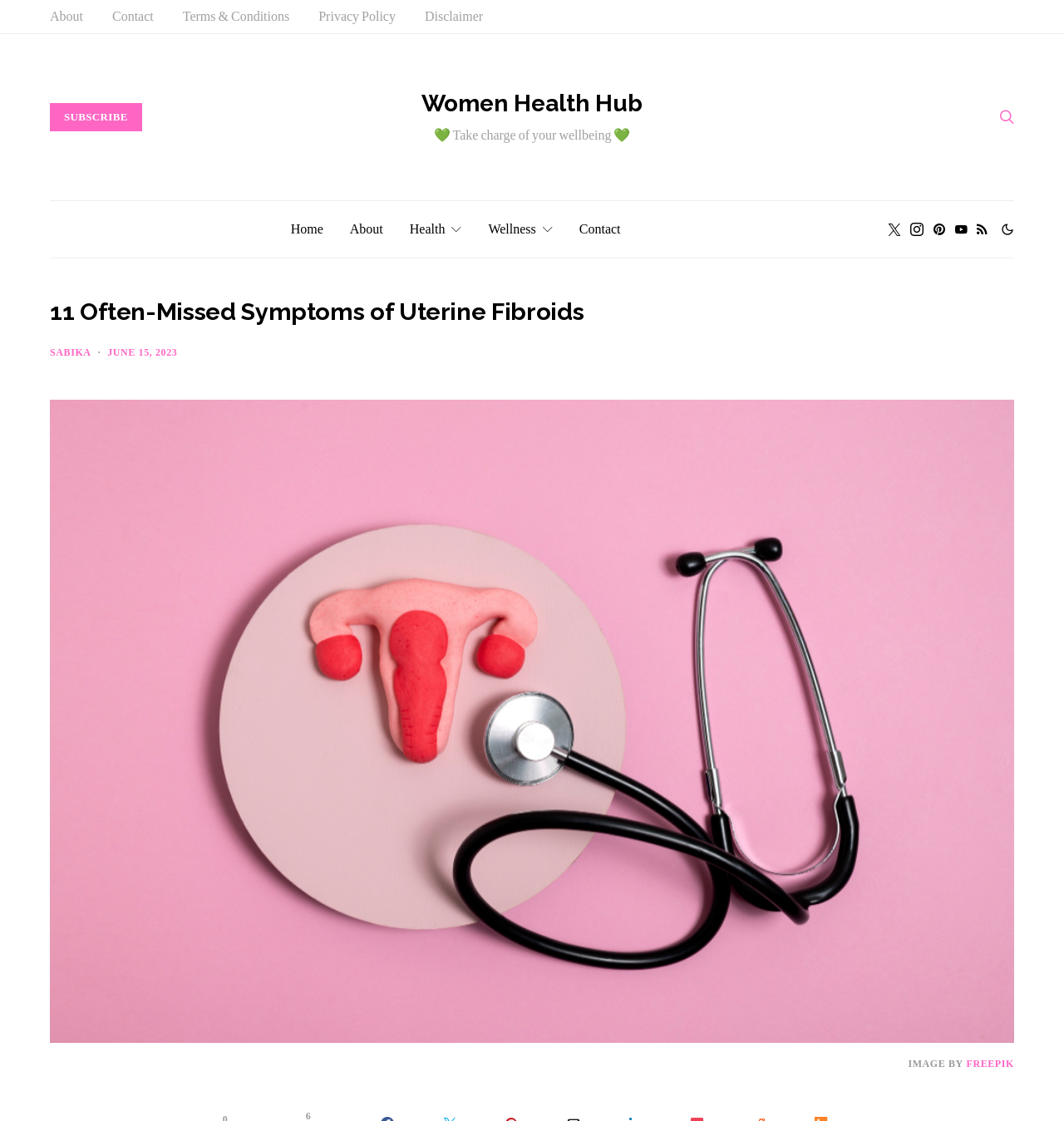Specify the bounding box coordinates of the area that needs to be clicked to achieve the following instruction: "Read the article about symptoms of uterine fibroids".

[0.047, 0.634, 0.953, 0.651]